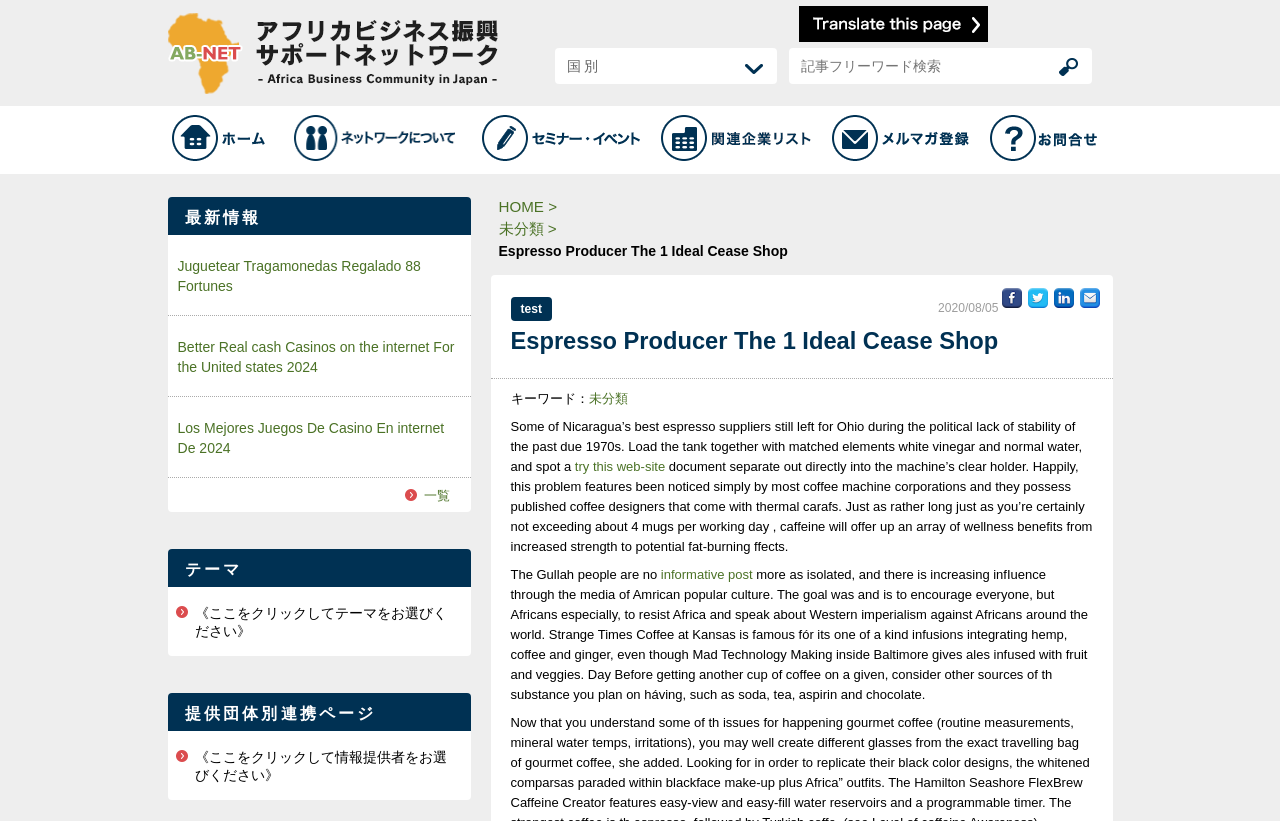Is there a way to translate the webpage?
Give a one-word or short-phrase answer derived from the screenshot.

Yes